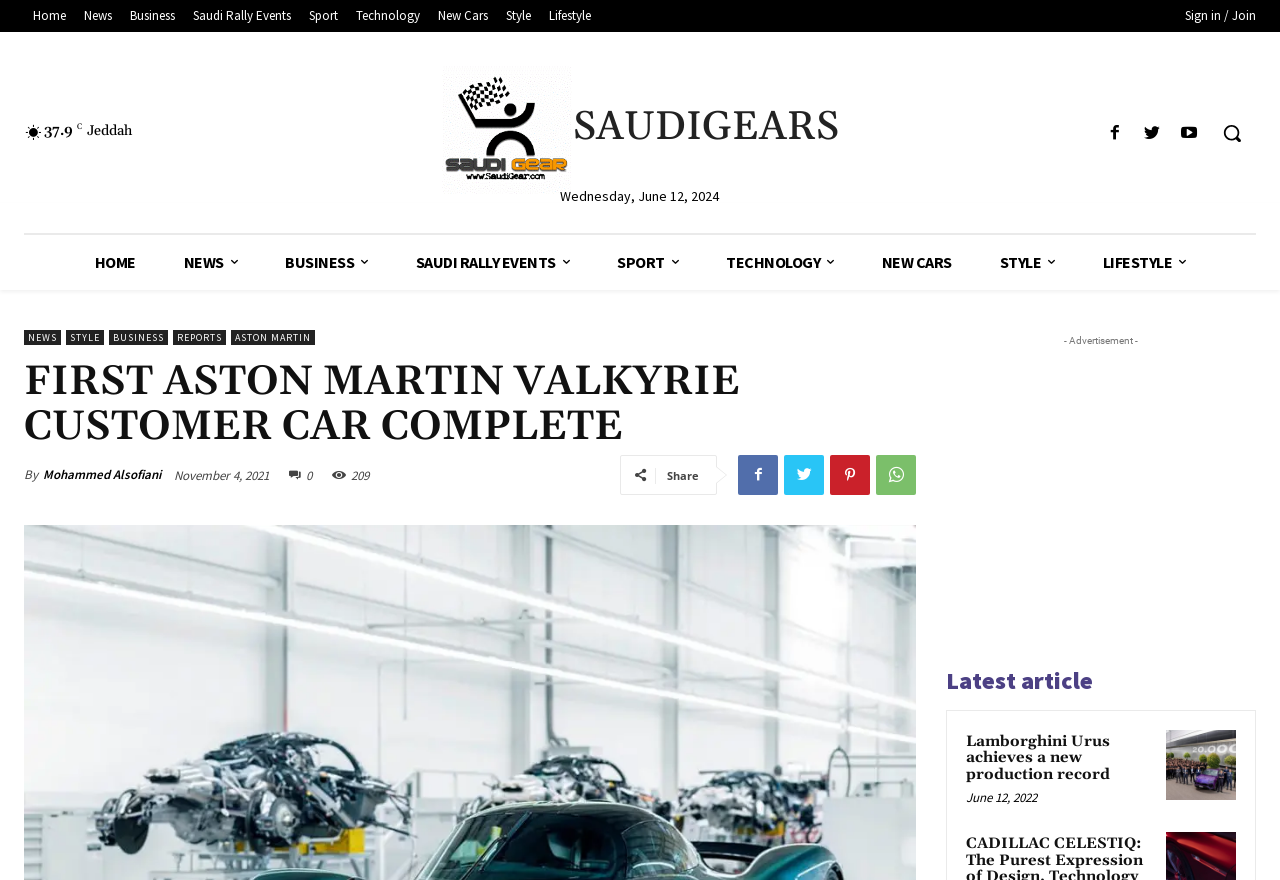Please determine the bounding box coordinates of the element's region to click in order to carry out the following instruction: "Read the latest article". The coordinates should be four float numbers between 0 and 1, i.e., [left, top, right, bottom].

[0.755, 0.834, 0.903, 0.89]